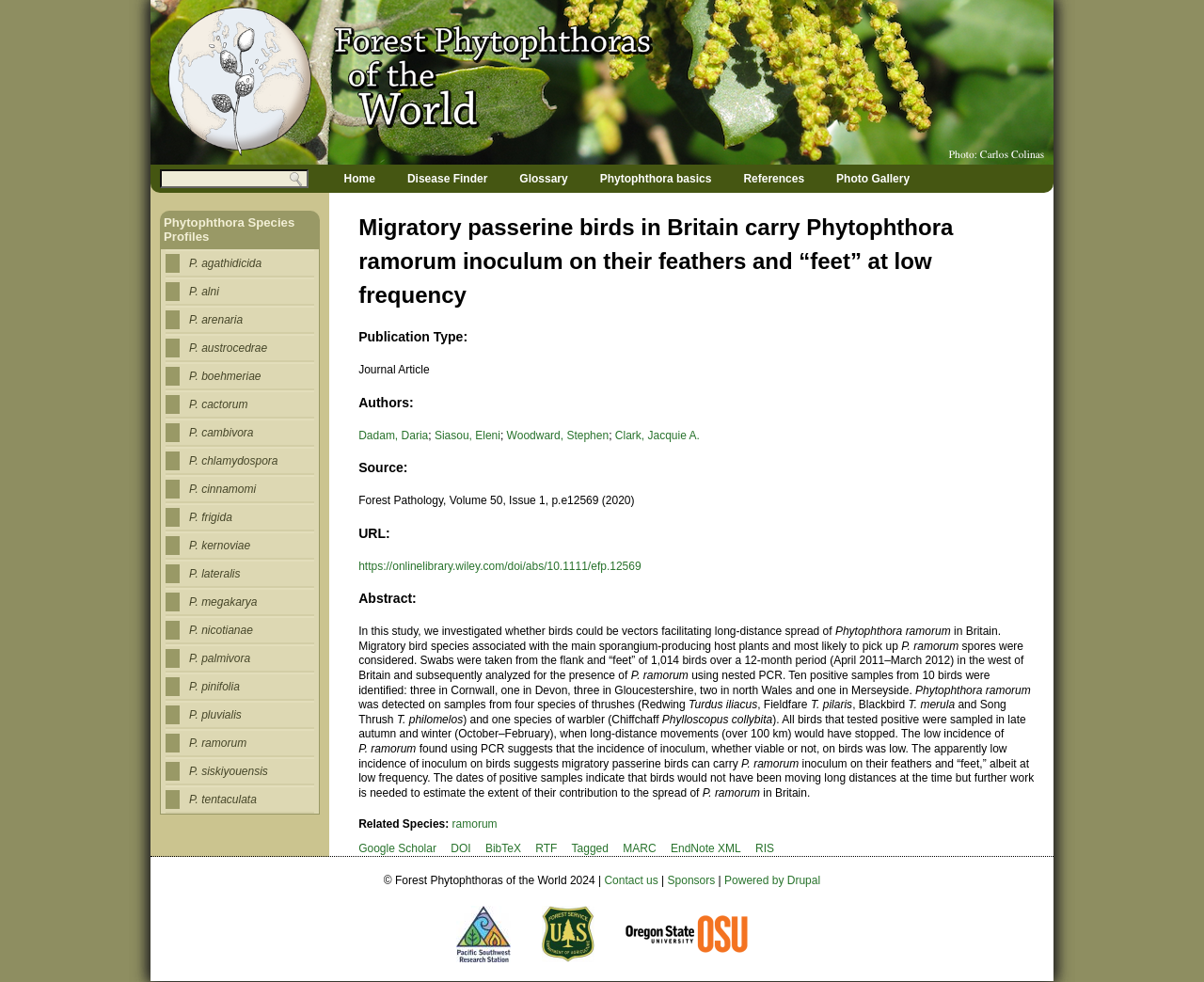Please determine the bounding box coordinates of the clickable area required to carry out the following instruction: "View the publication details". The coordinates must be four float numbers between 0 and 1, represented as [left, top, right, bottom].

[0.298, 0.335, 0.86, 0.352]